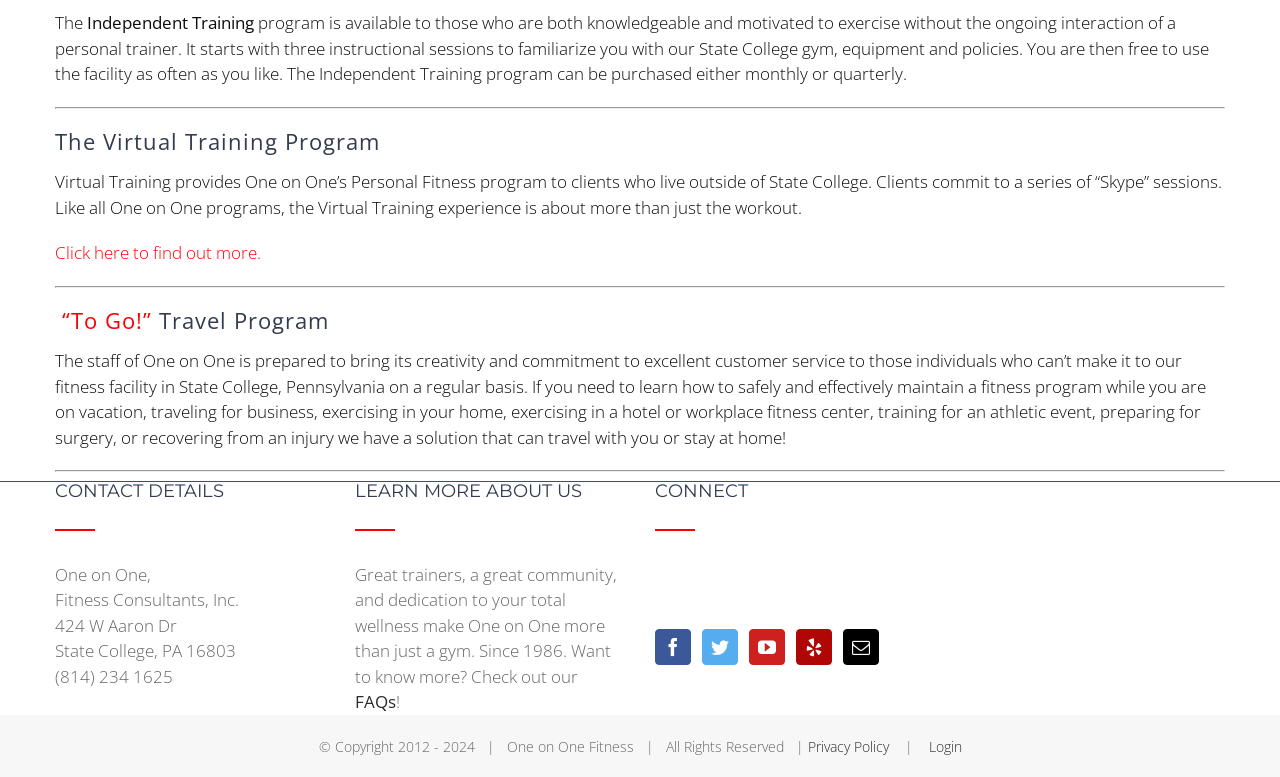What social media platforms does One on One Fitness have?
With the help of the image, please provide a detailed response to the question.

In the CONNECT section, there are links to various social media platforms, including Facebook, Twitter, YouTube, and Yelp, indicating that One on One Fitness has a presence on these platforms.